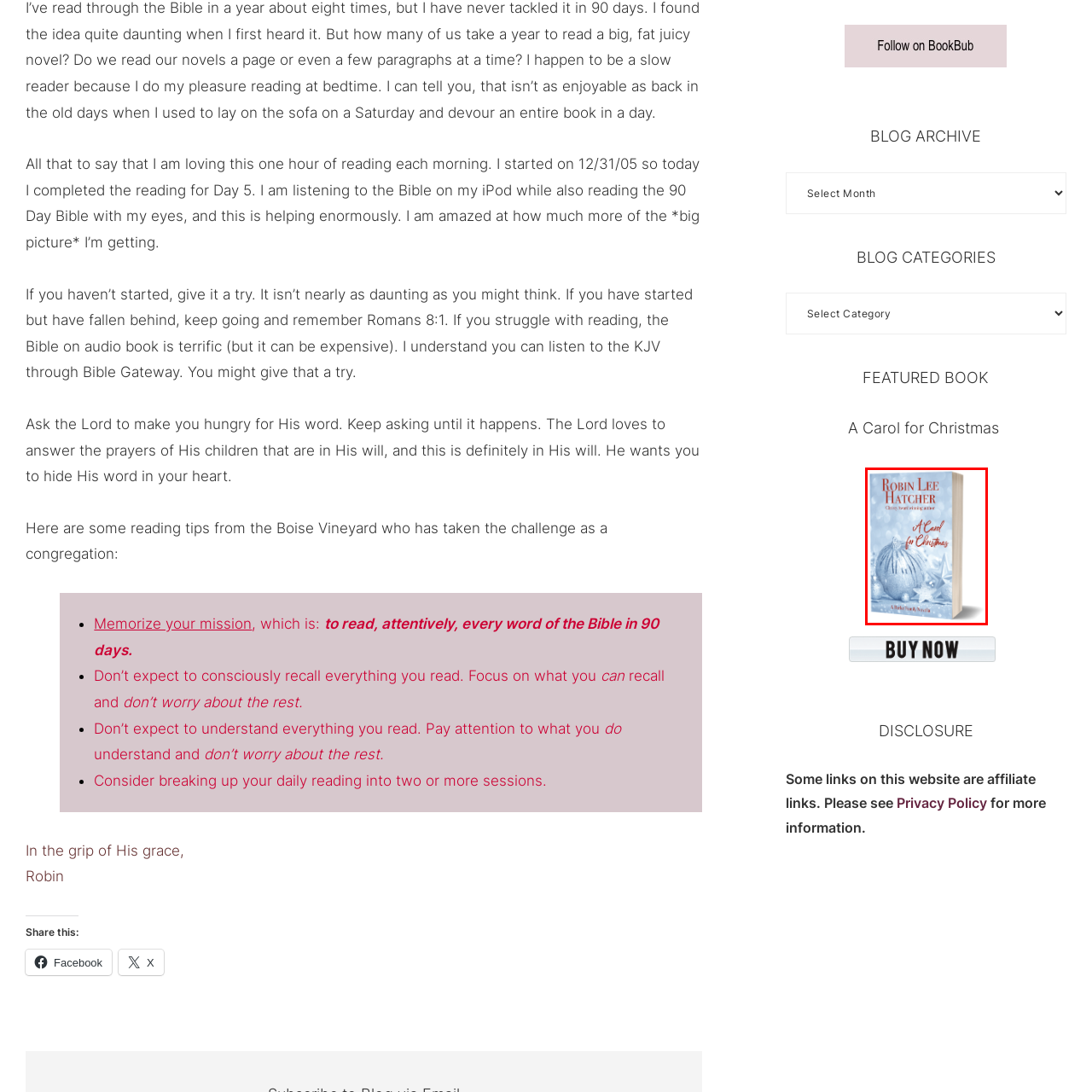Focus on the image surrounded by the red bounding box, please answer the following question using a single word or phrase: What is the theme of the book 'A Carol for Christmas'?

Christmas